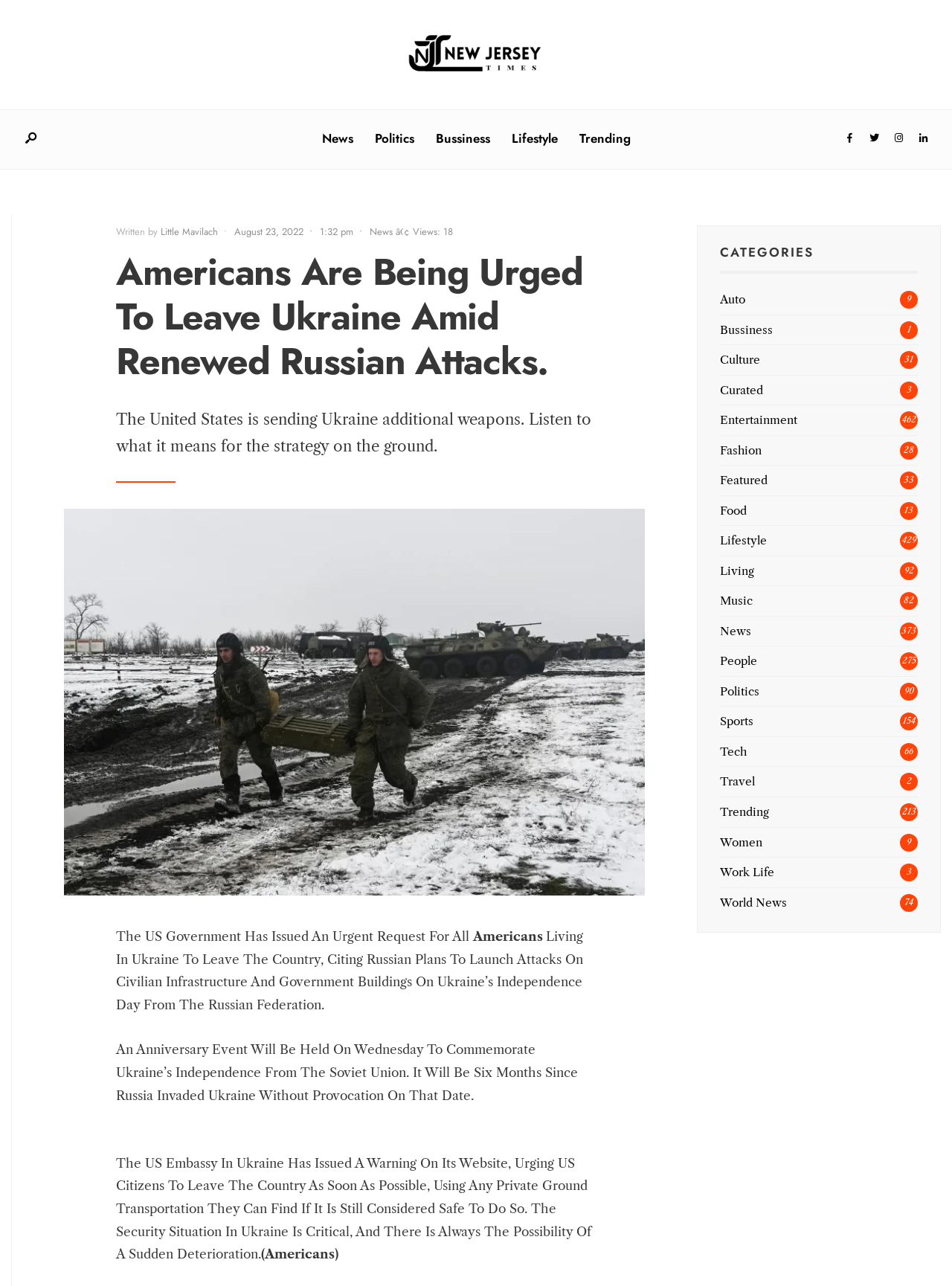Who wrote the article?
From the details in the image, provide a complete and detailed answer to the question.

The author of the article is mentioned below the title, where it says 'Written by Little Mavilach'.